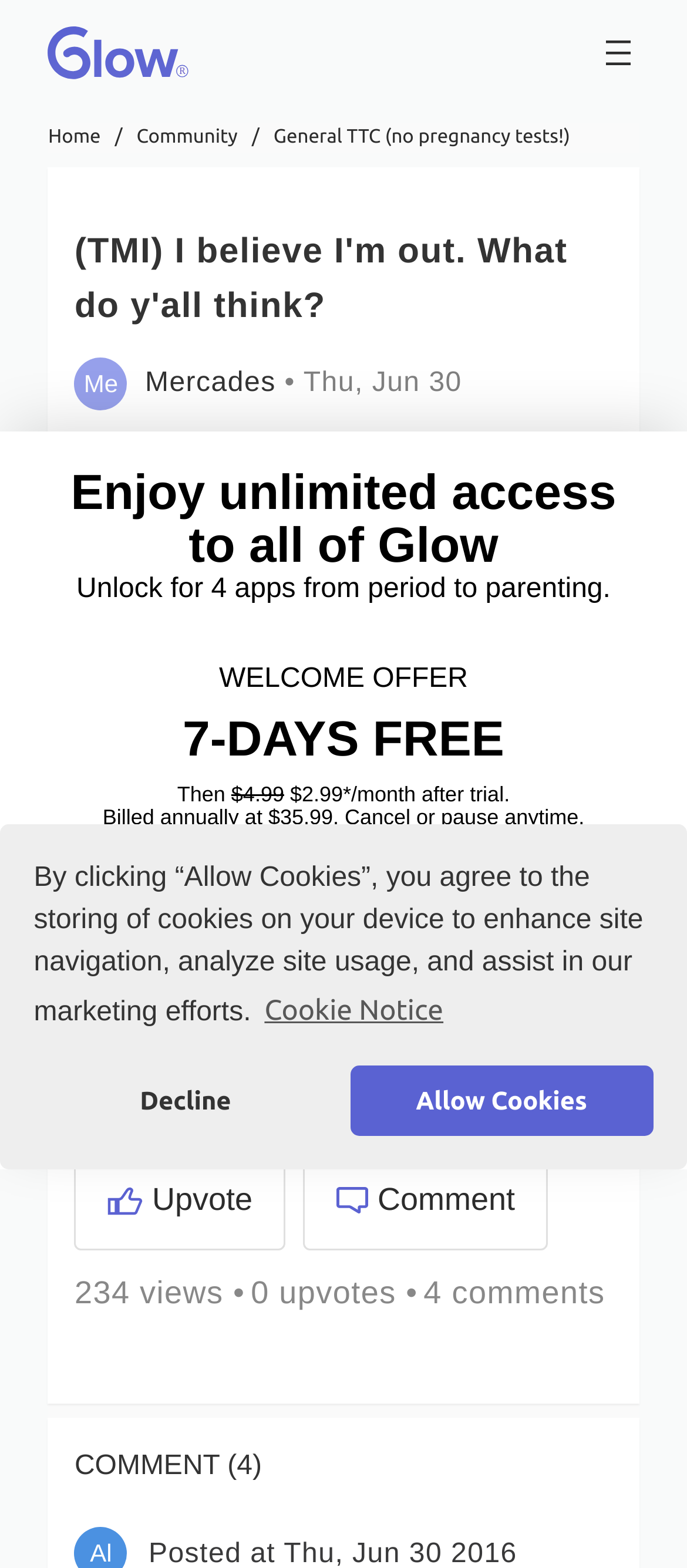Could you please study the image and provide a detailed answer to the question:
What is the current number of upvotes on the post?

The current number of upvotes on the post can be found in the StaticText element, which displays '0 upvotes •'.